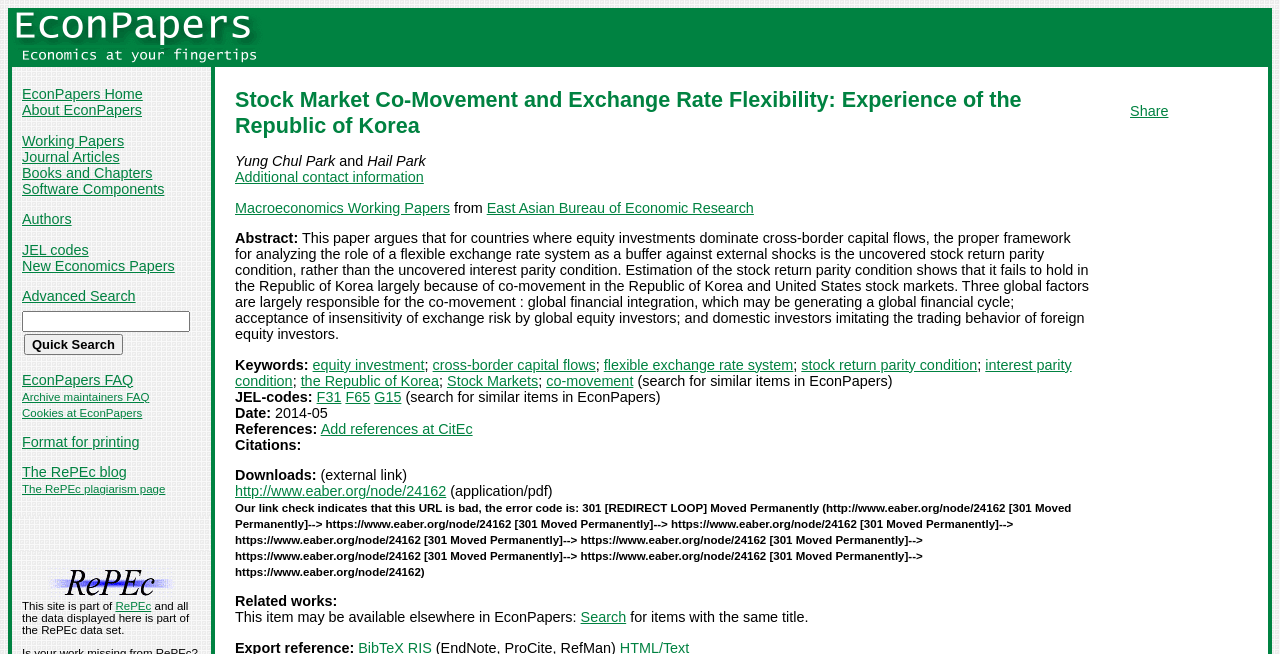Based on the provided description, "JEL codes", find the bounding box of the corresponding UI element in the screenshot.

[0.017, 0.369, 0.069, 0.394]